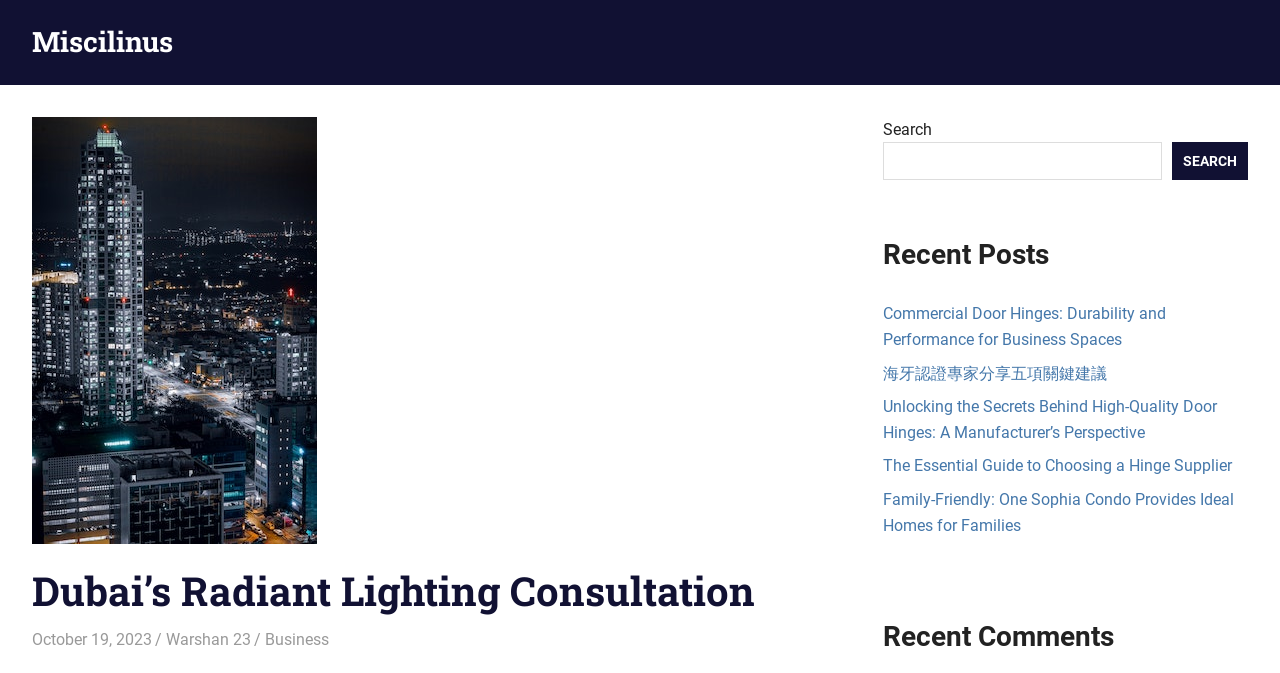Please determine the bounding box coordinates of the area that needs to be clicked to complete this task: 'Search for something'. The coordinates must be four float numbers between 0 and 1, formatted as [left, top, right, bottom].

[0.69, 0.212, 0.908, 0.267]